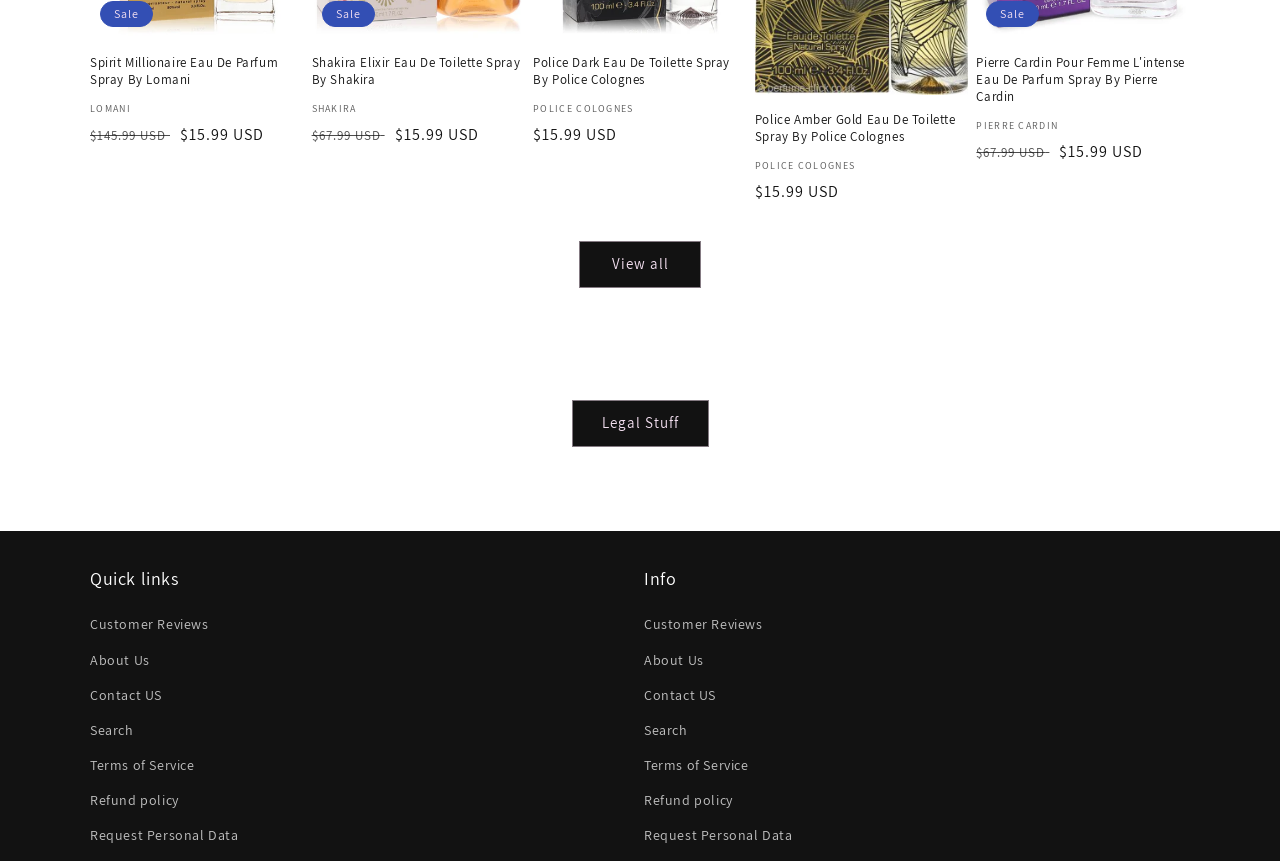Determine the coordinates of the bounding box that should be clicked to complete the instruction: "View all products in the Perfumes collection". The coordinates should be represented by four float numbers between 0 and 1: [left, top, right, bottom].

[0.452, 0.28, 0.548, 0.334]